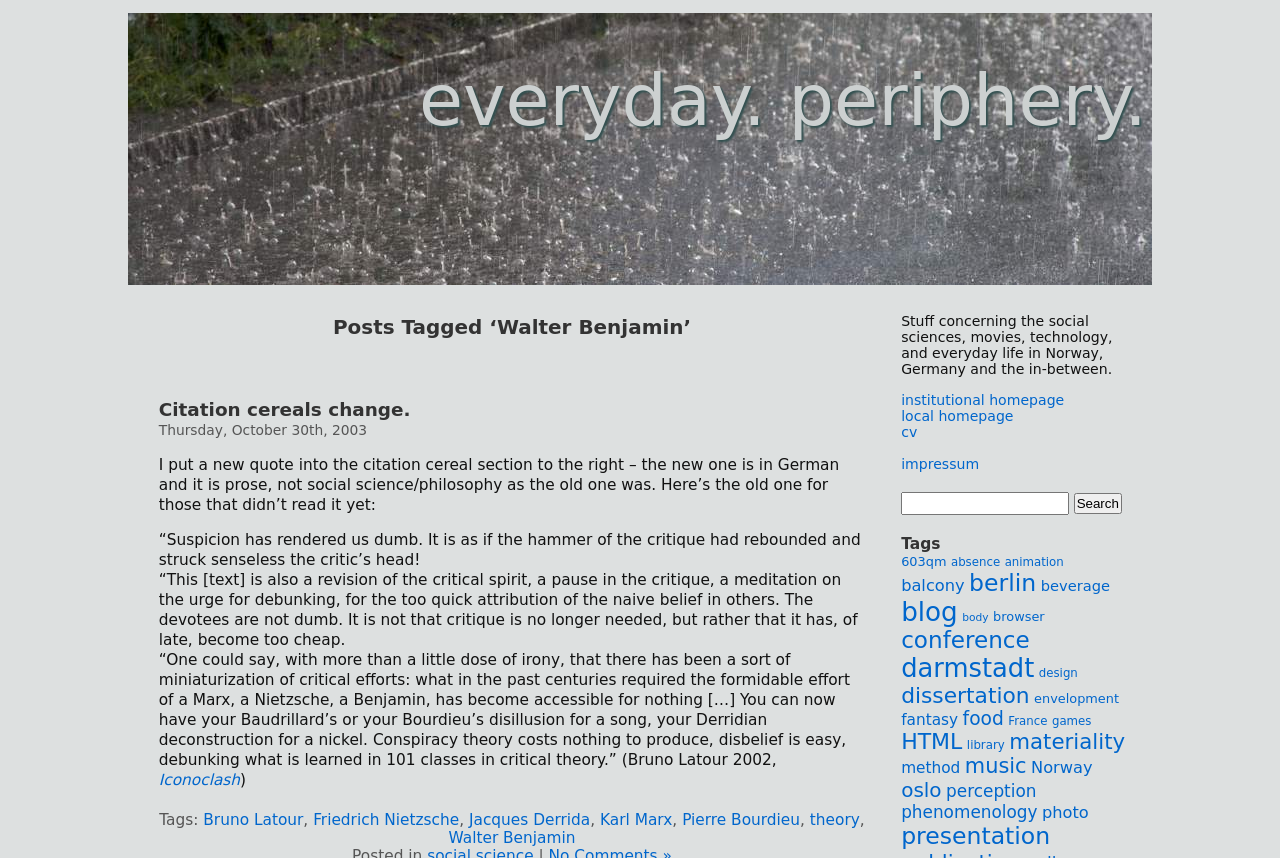Highlight the bounding box coordinates of the element that should be clicked to carry out the following instruction: "Search for something". The coordinates must be given as four float numbers ranging from 0 to 1, i.e., [left, top, right, bottom].

[0.704, 0.573, 0.835, 0.6]